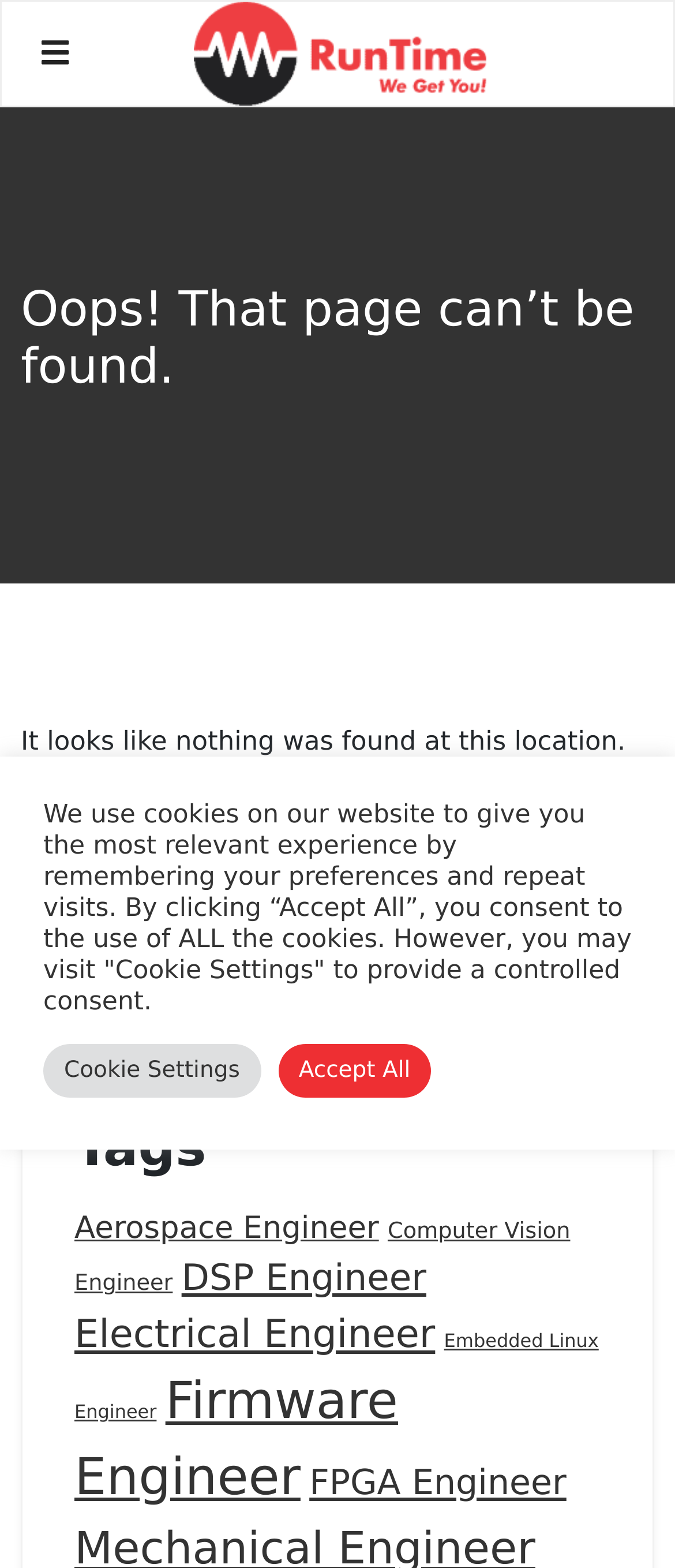Could you find the bounding box coordinates of the clickable area to complete this instruction: "browse Aerospace Engineer jobs"?

[0.11, 0.773, 0.561, 0.795]